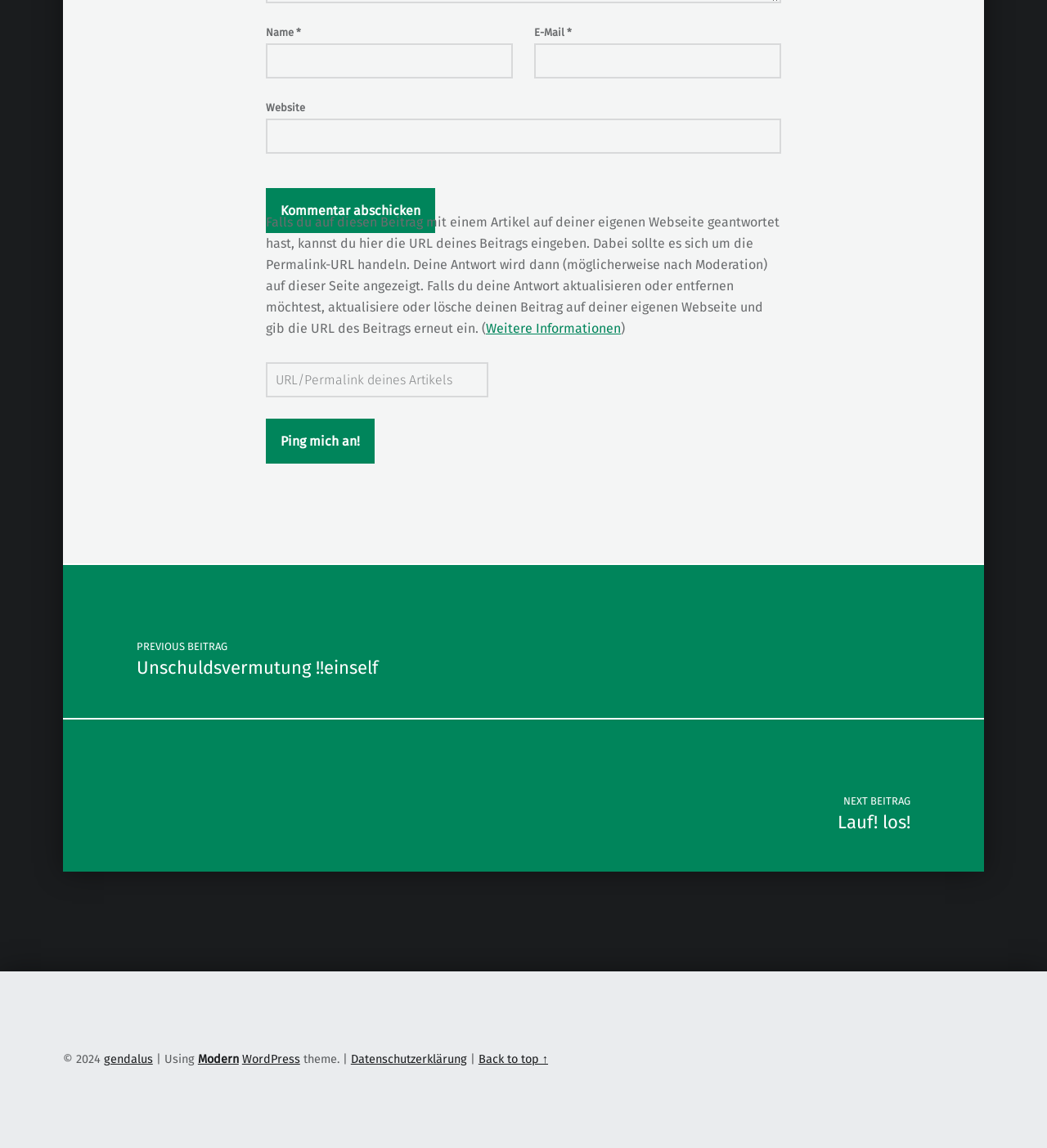What is the 'Ping mich an!' button for?
Please respond to the question with a detailed and thorough explanation.

The 'Ping mich an!' button is likely used to ping or notify someone, possibly the website owner or moderator, about a new comment or post.